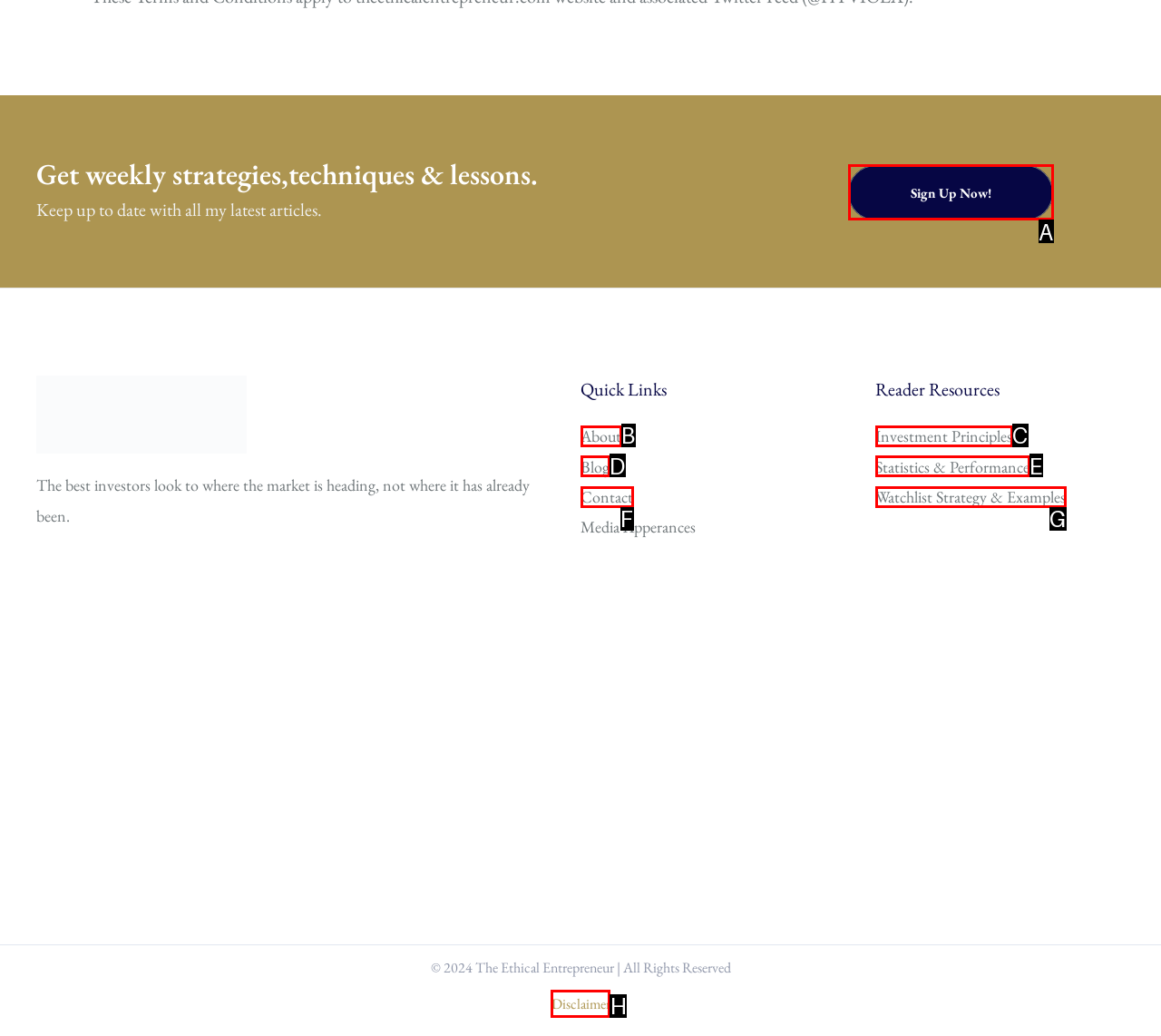Determine which HTML element fits the description: Watchlist Strategy & Examples. Answer with the letter corresponding to the correct choice.

G